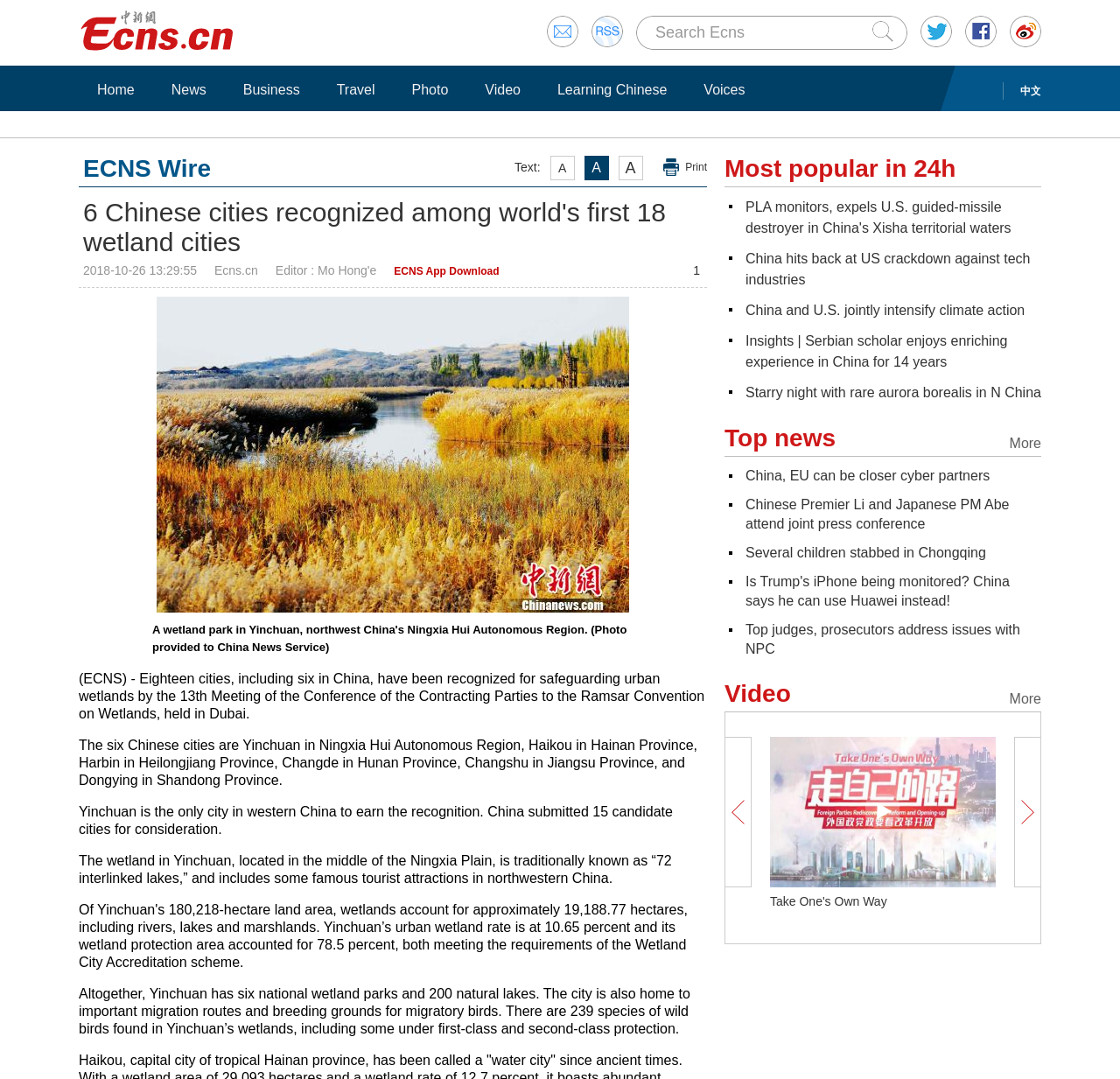Please identify the bounding box coordinates of the region to click in order to complete the given instruction: "Read more about PLA monitors, expels U.S. guided-missile destroyer in China's Xisha territorial waters". The coordinates should be four float numbers between 0 and 1, i.e., [left, top, right, bottom].

[0.666, 0.185, 0.903, 0.218]